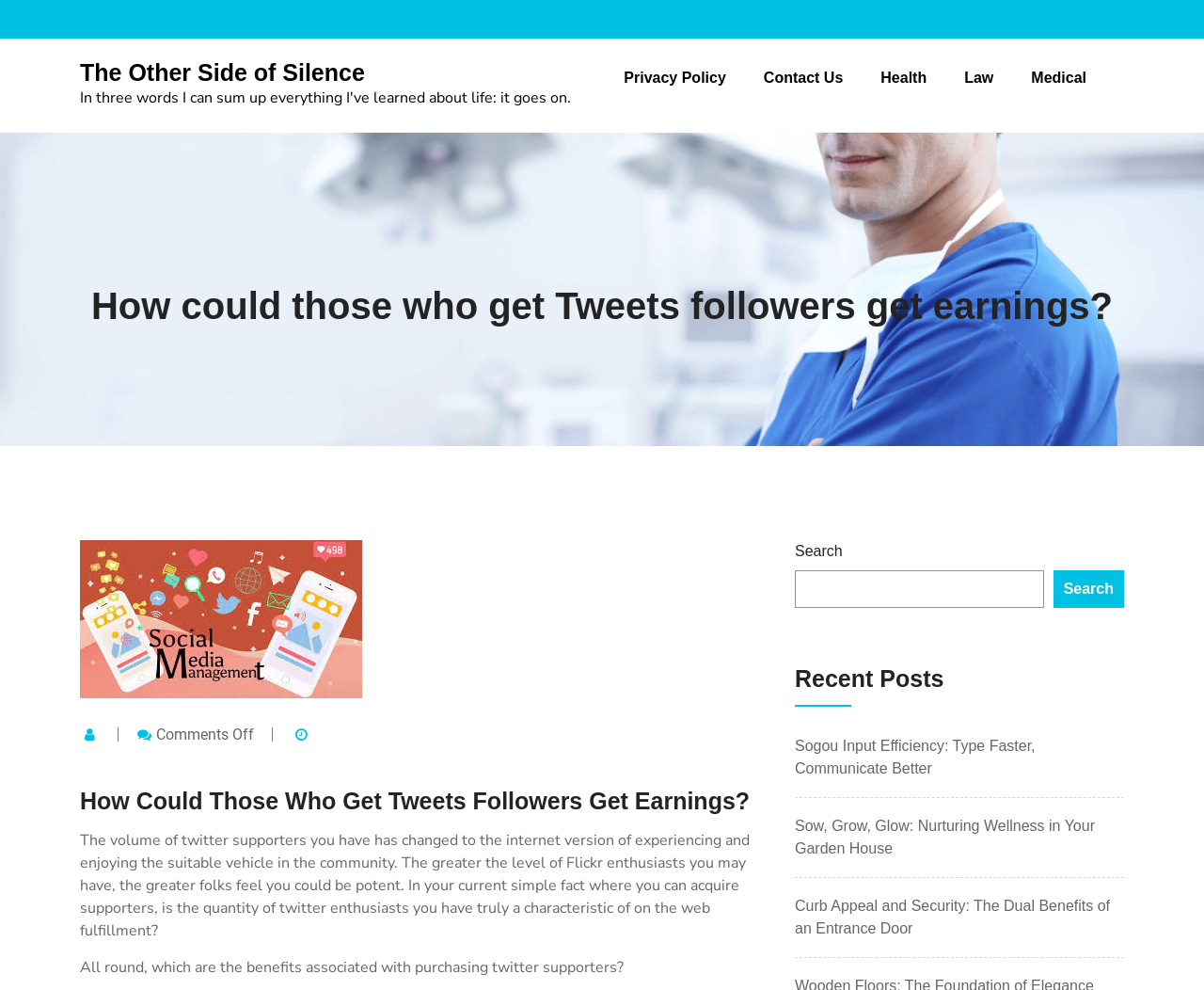Determine the bounding box coordinates of the clickable region to follow the instruction: "Read the 'How could those who get Tweets followers get earnings?' article".

[0.076, 0.288, 0.924, 0.33]